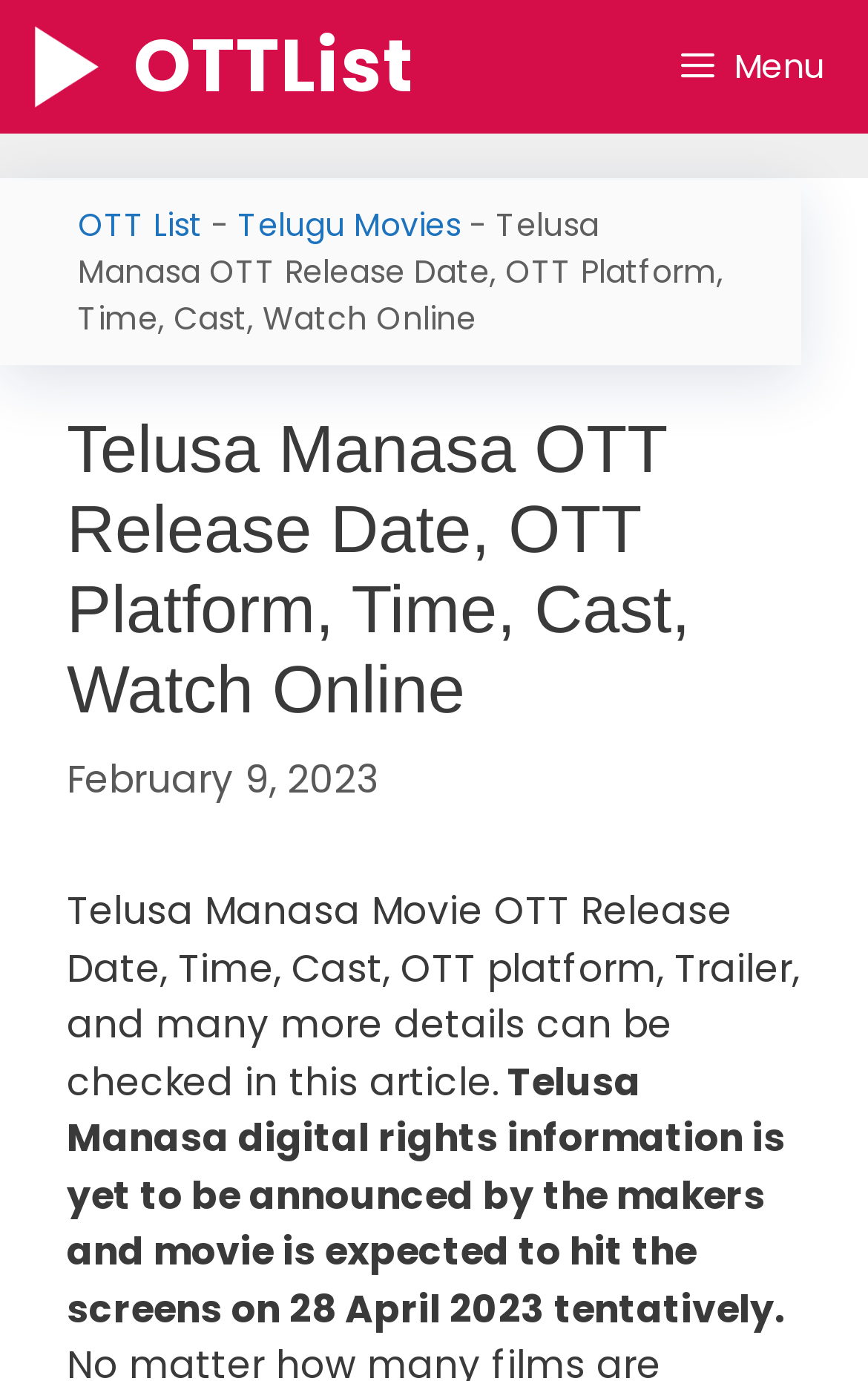Identify the bounding box for the given UI element using the description provided. Coordinates should be in the format (top-left x, top-left y, bottom-right x, bottom-right y) and must be between 0 and 1. Here is the description: title="OTTList"

[0.026, 0.0, 0.154, 0.097]